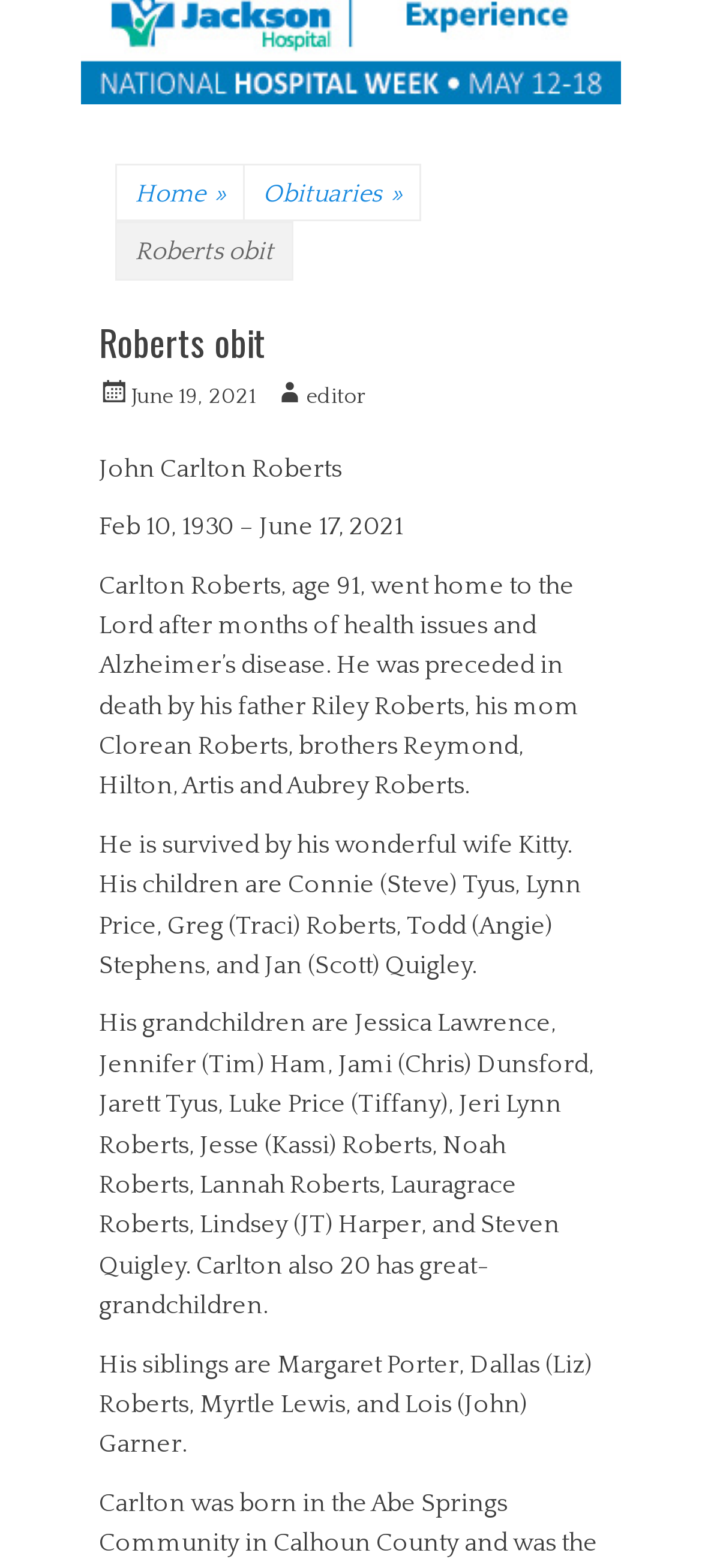Provide the bounding box coordinates of the HTML element this sentence describes: "Menu". The bounding box coordinates consist of four float numbers between 0 and 1, i.e., [left, top, right, bottom].

None